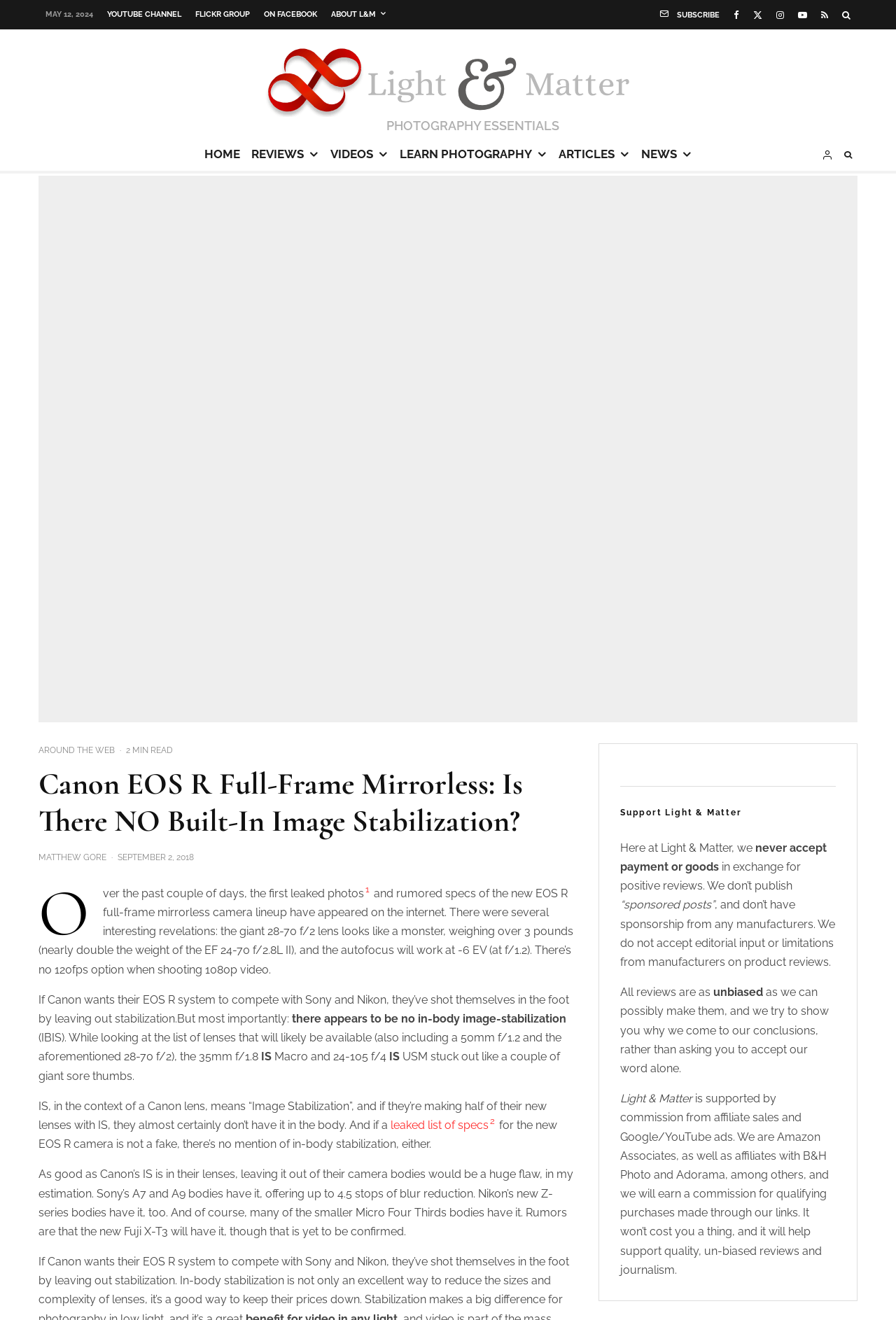What is the topic of the article?
Please give a detailed answer to the question using the information shown in the image.

I found the topic of the article by looking at the heading element with the text 'Canon EOS R Full-Frame Mirrorless: Is There NO Built-In Image Stabilization?', which suggests that the article is about the Canon EOS R camera.